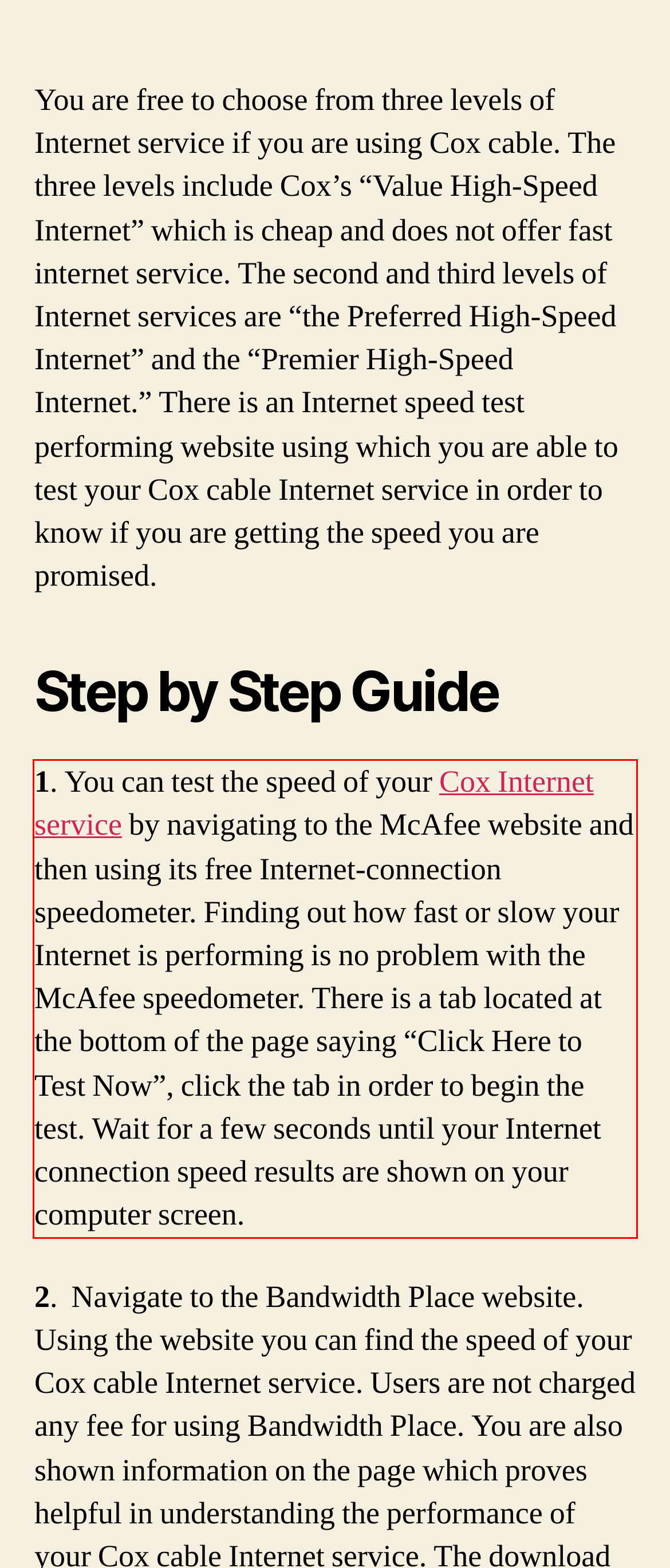The screenshot you have been given contains a UI element surrounded by a red rectangle. Use OCR to read and extract the text inside this red rectangle.

1. You can test the speed of your Cox Internet service by navigating to the McAfee website and then using its free Internet-connection speedometer. Finding out how fast or slow your Internet is performing is no problem with the McAfee speedometer. There is a tab located at the bottom of the page saying “Click Here to Test Now”, click the tab in order to begin the test. Wait for a few seconds until your Internet connection speed results are shown on your computer screen.